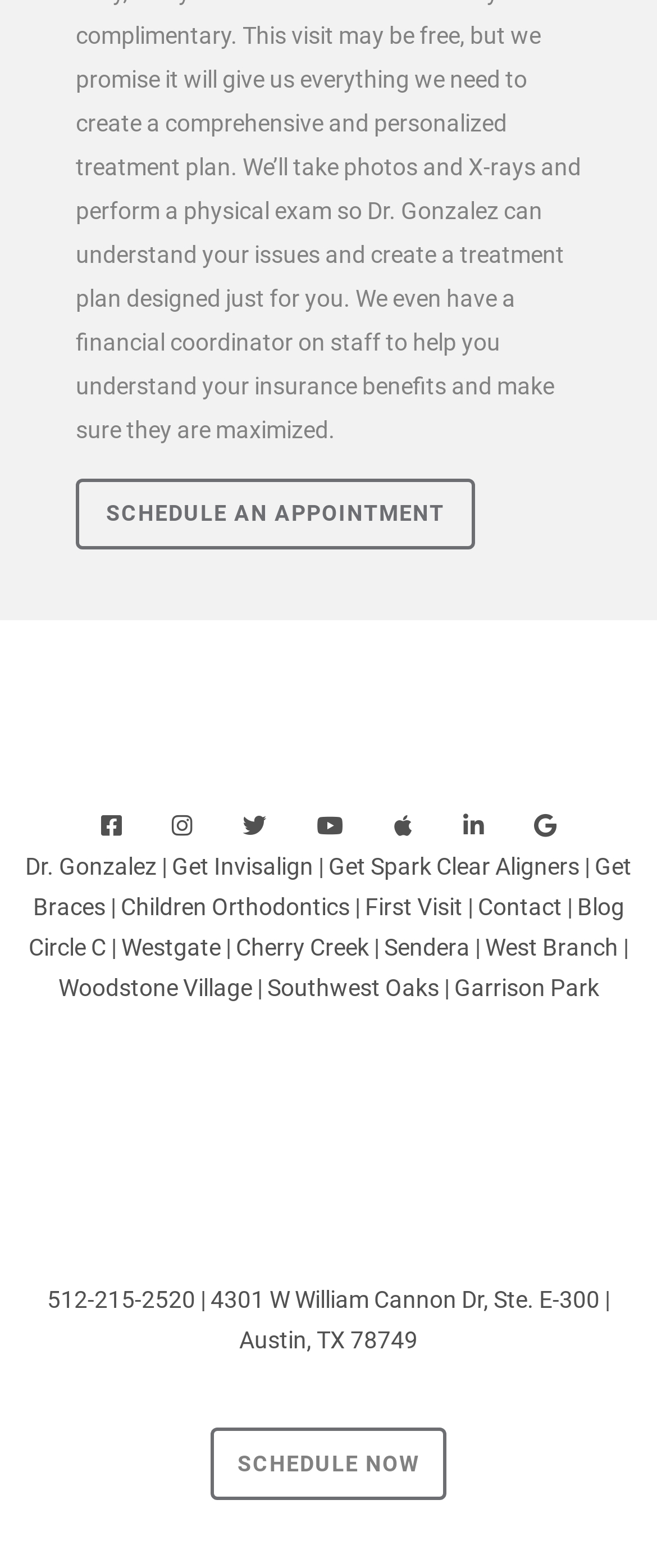Determine the bounding box coordinates of the target area to click to execute the following instruction: "Read Disability (Re)Defined."

None